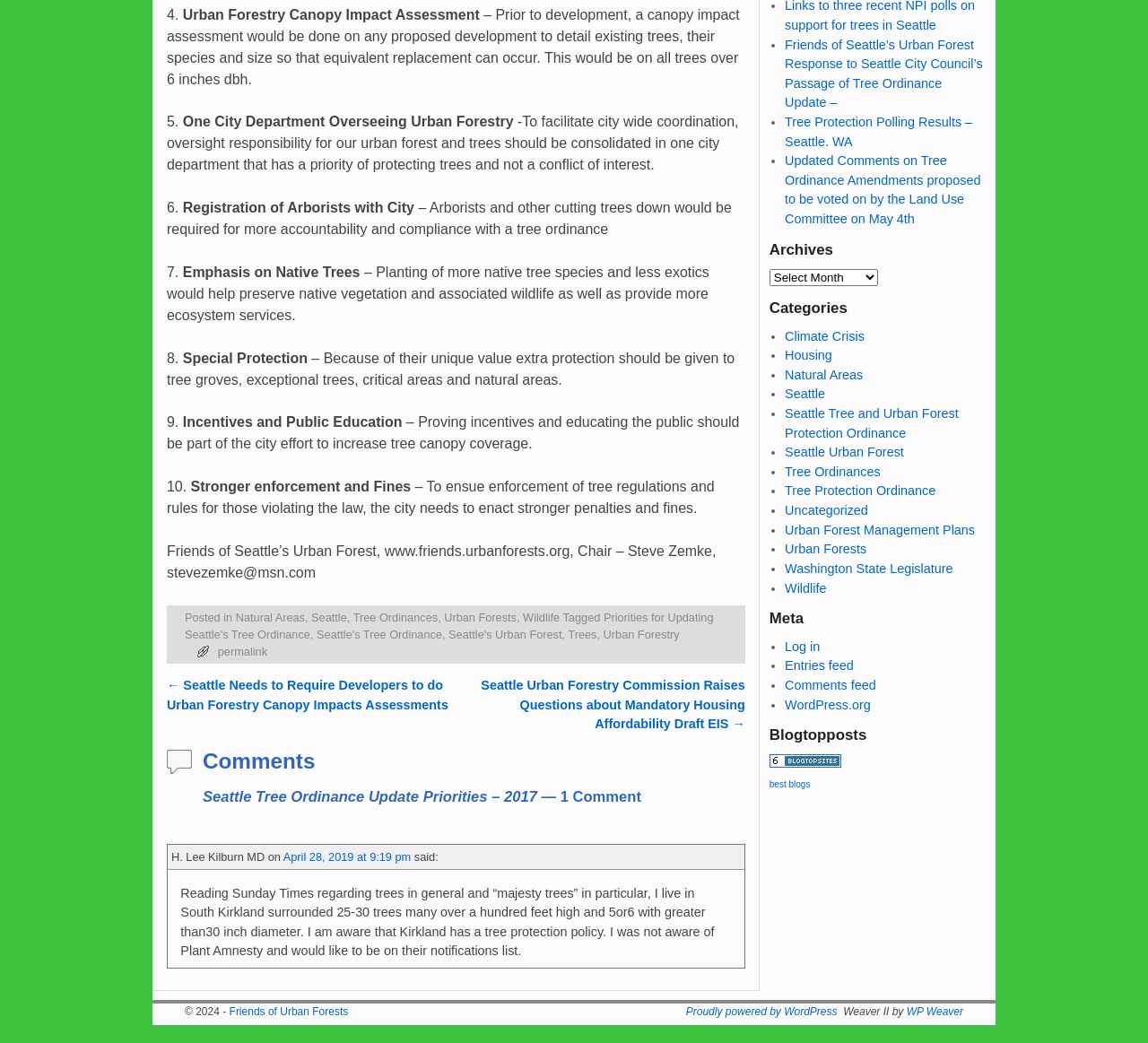What is the date mentioned in the comment section?
Give a detailed explanation using the information visible in the image.

The date mentioned in the comment section is April 28, 2019, which is the date when H. Lee Kilburn MD commented on the post.